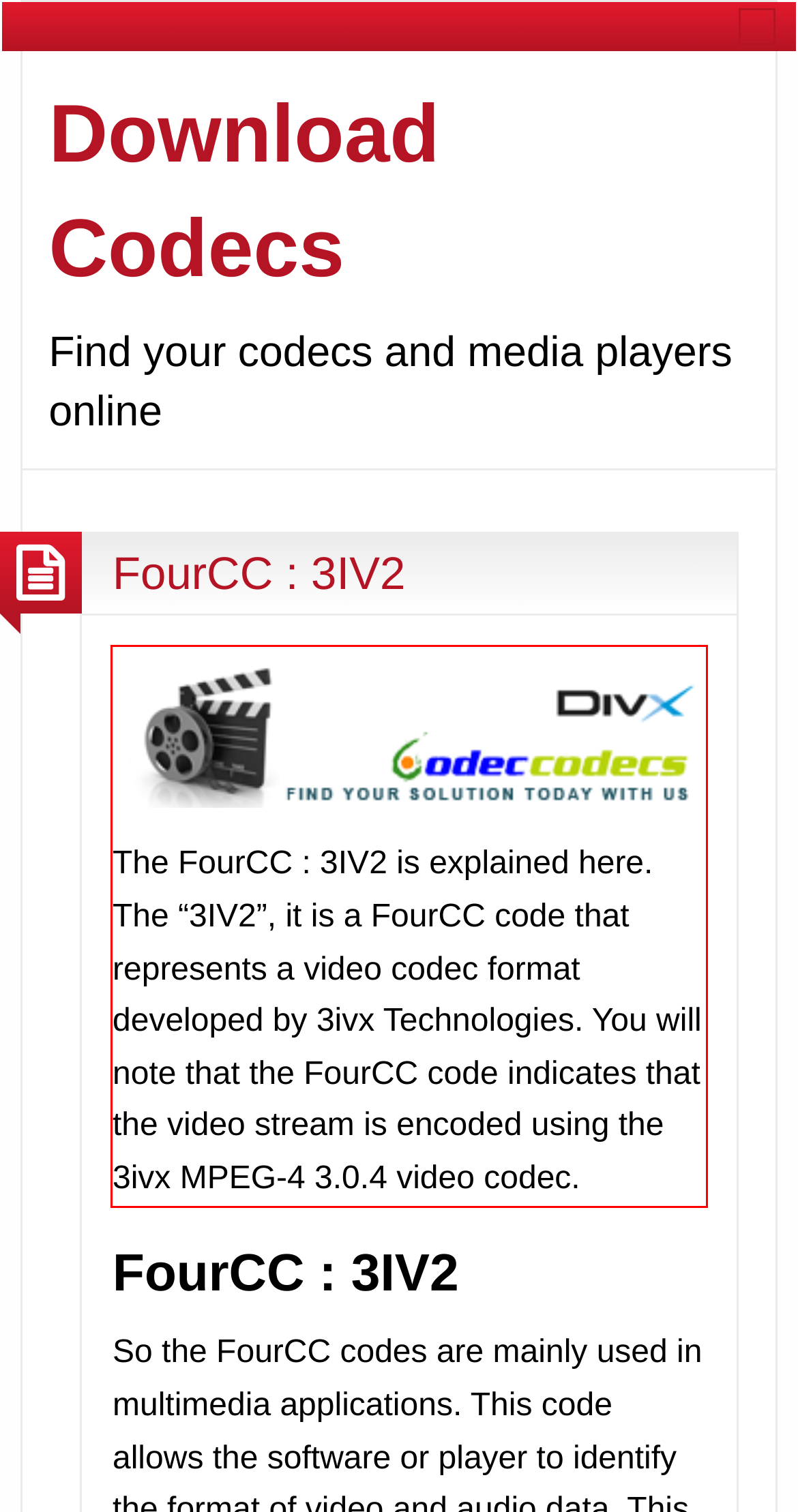You are given a webpage screenshot with a red bounding box around a UI element. Extract and generate the text inside this red bounding box.

The FourCC : 3IV2 is explained here. The “3IV2”, it is a FourCC code that represents a video codec format developed by 3ivx Technologies. You will note that the FourCC code indicates that the video stream is encoded using the 3ivx MPEG-4 3.0.4 video codec.